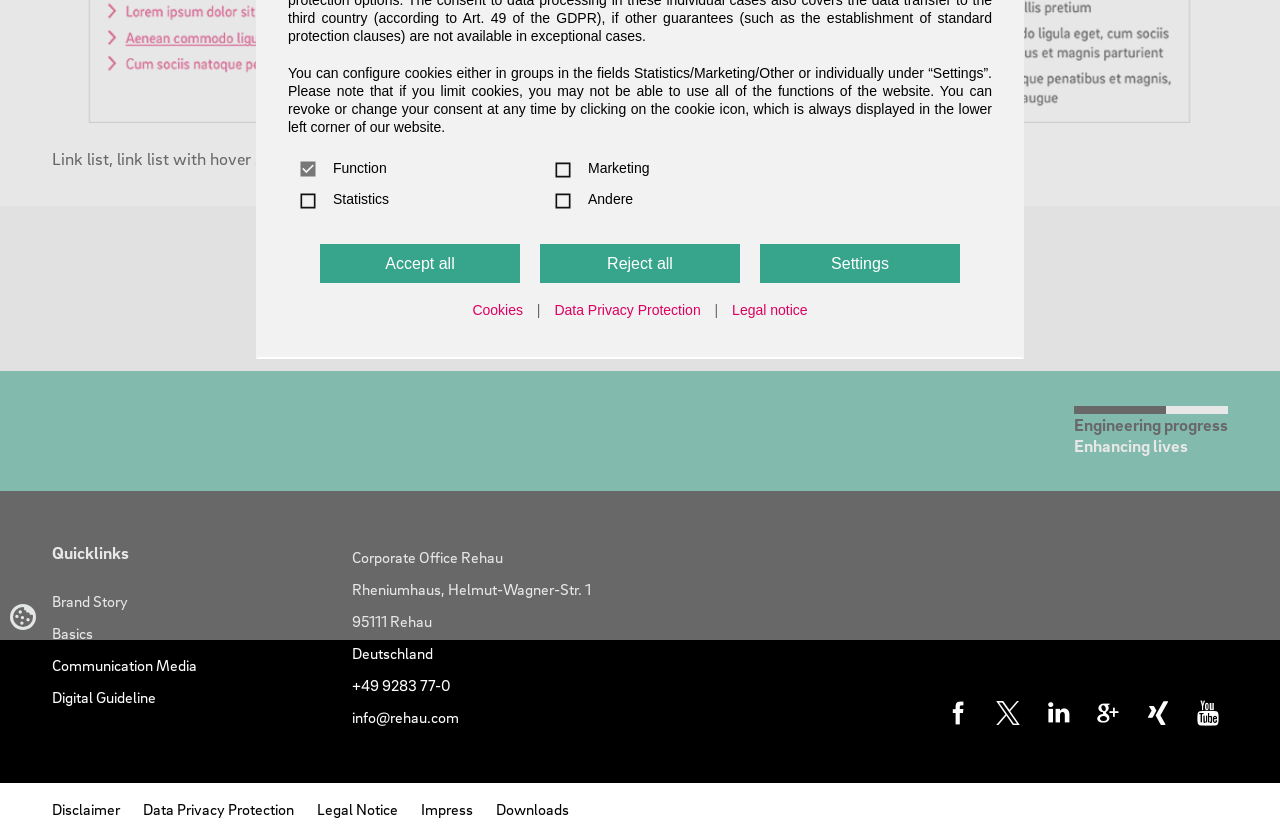Identify the bounding box for the given UI element using the description provided. Coordinates should be in the format (top-left x, top-left y, bottom-right x, bottom-right y) and must be between 0 and 1. Here is the description: Downloads

[0.388, 0.955, 0.445, 0.978]